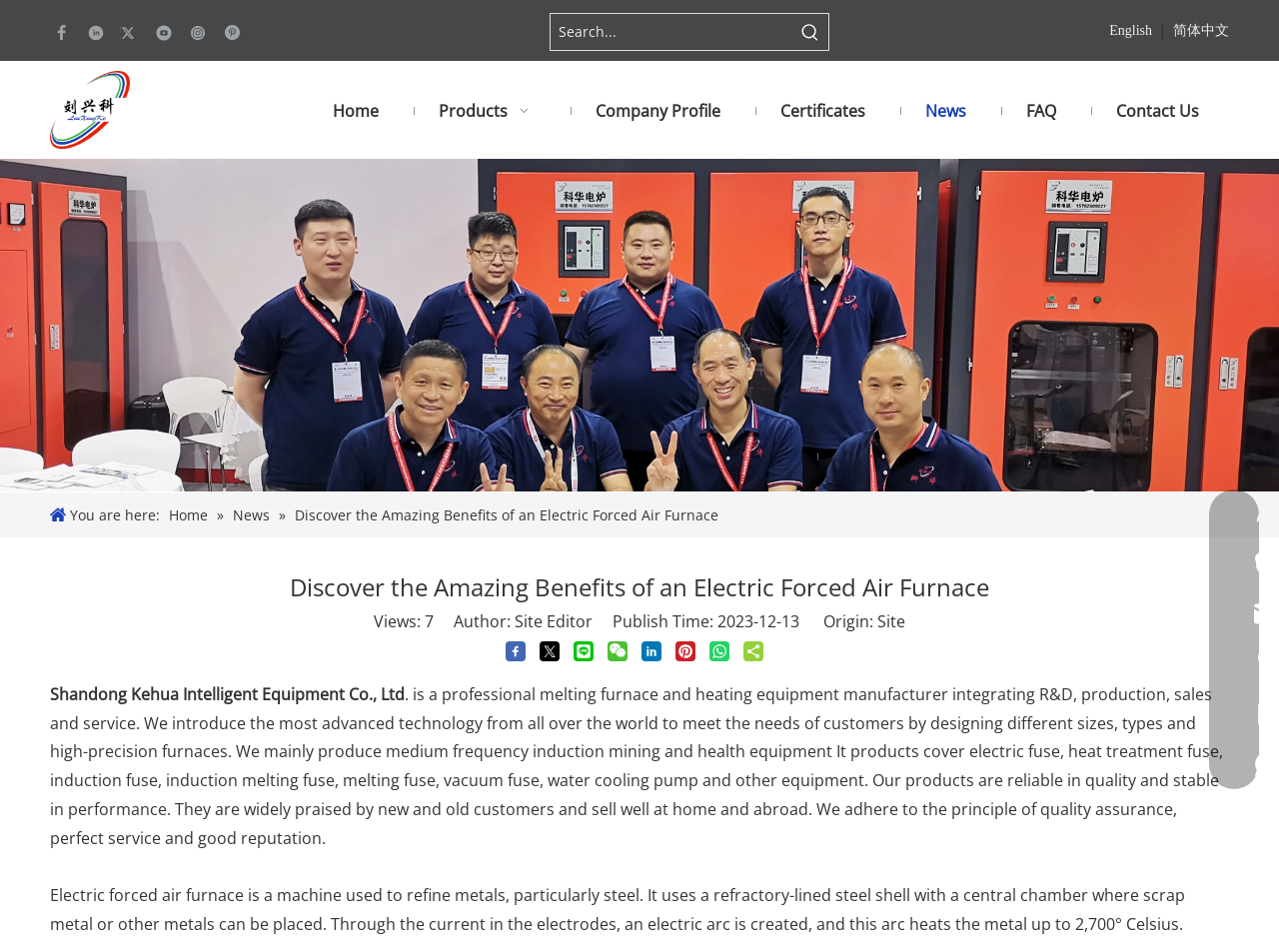From the element description aria-label="Search..." name="searchValue" placeholder="Search...", predict the bounding box coordinates of the UI element. The coordinates must be specified in the format (top-left x, top-left y, bottom-right x, bottom-right y) and should be within the 0 to 1 range.

[0.43, 0.015, 0.62, 0.052]